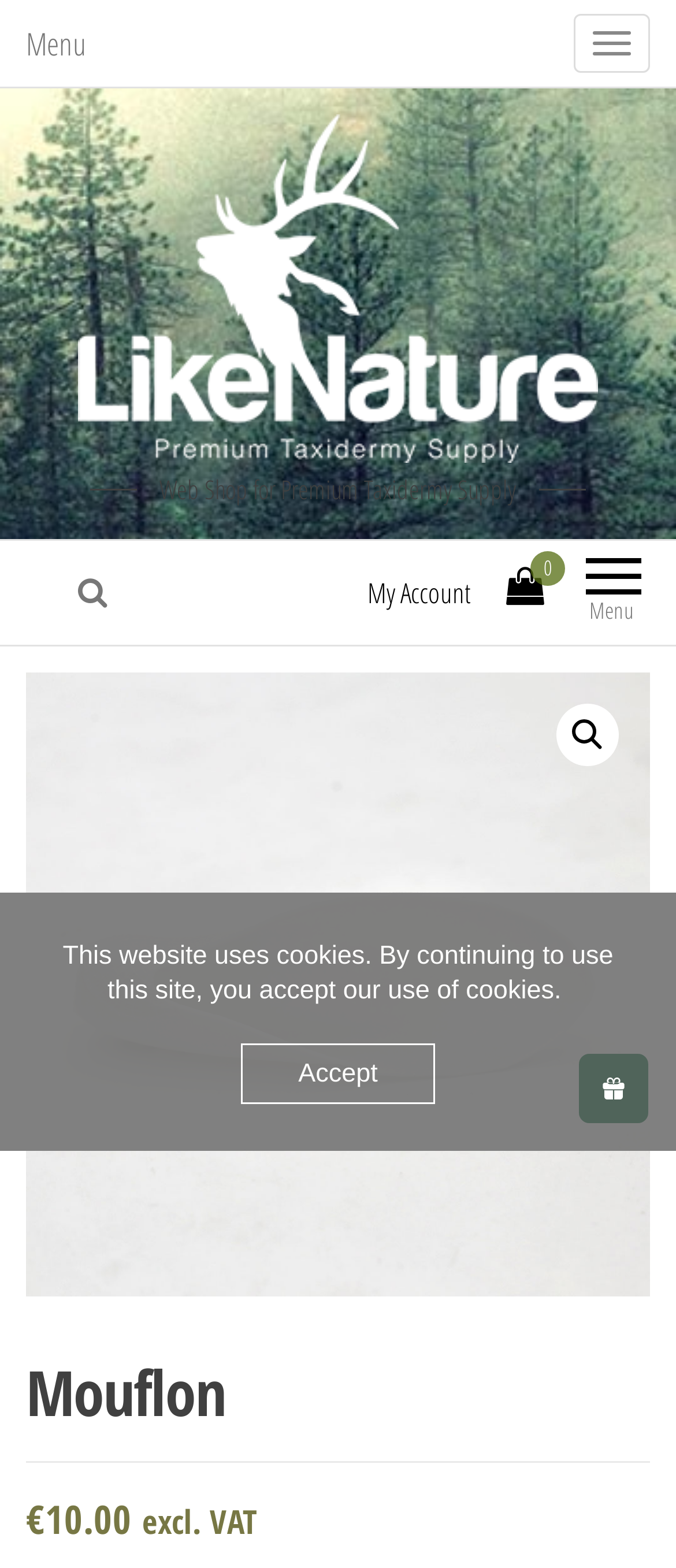Locate the bounding box of the UI element defined by this description: "Toggle navigation". The coordinates should be given as four float numbers between 0 and 1, formatted as [left, top, right, bottom].

[0.849, 0.009, 0.962, 0.046]